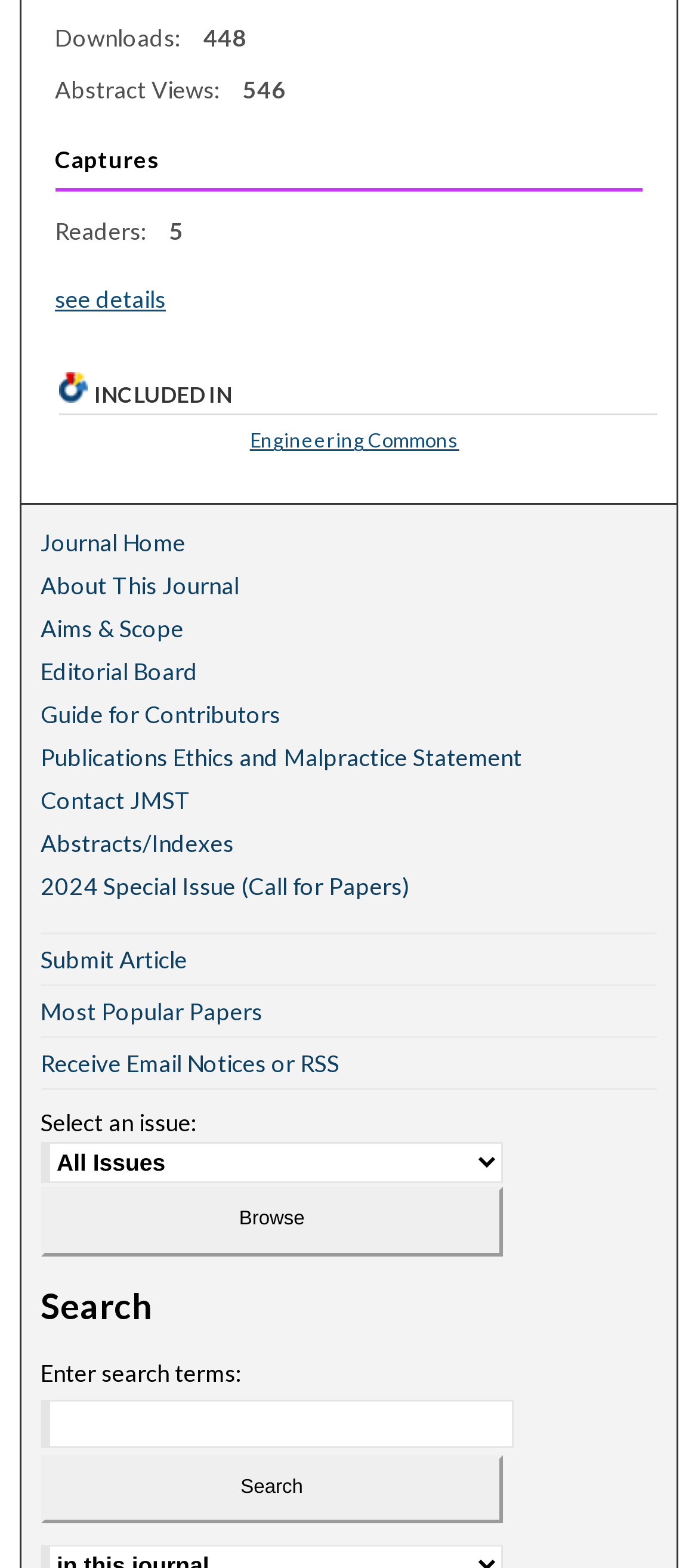Given the webpage screenshot and the description, determine the bounding box coordinates (top-left x, top-left y, bottom-right x, bottom-right y) that define the location of the UI element matching this description: Aims & Scope

[0.058, 0.392, 0.942, 0.41]